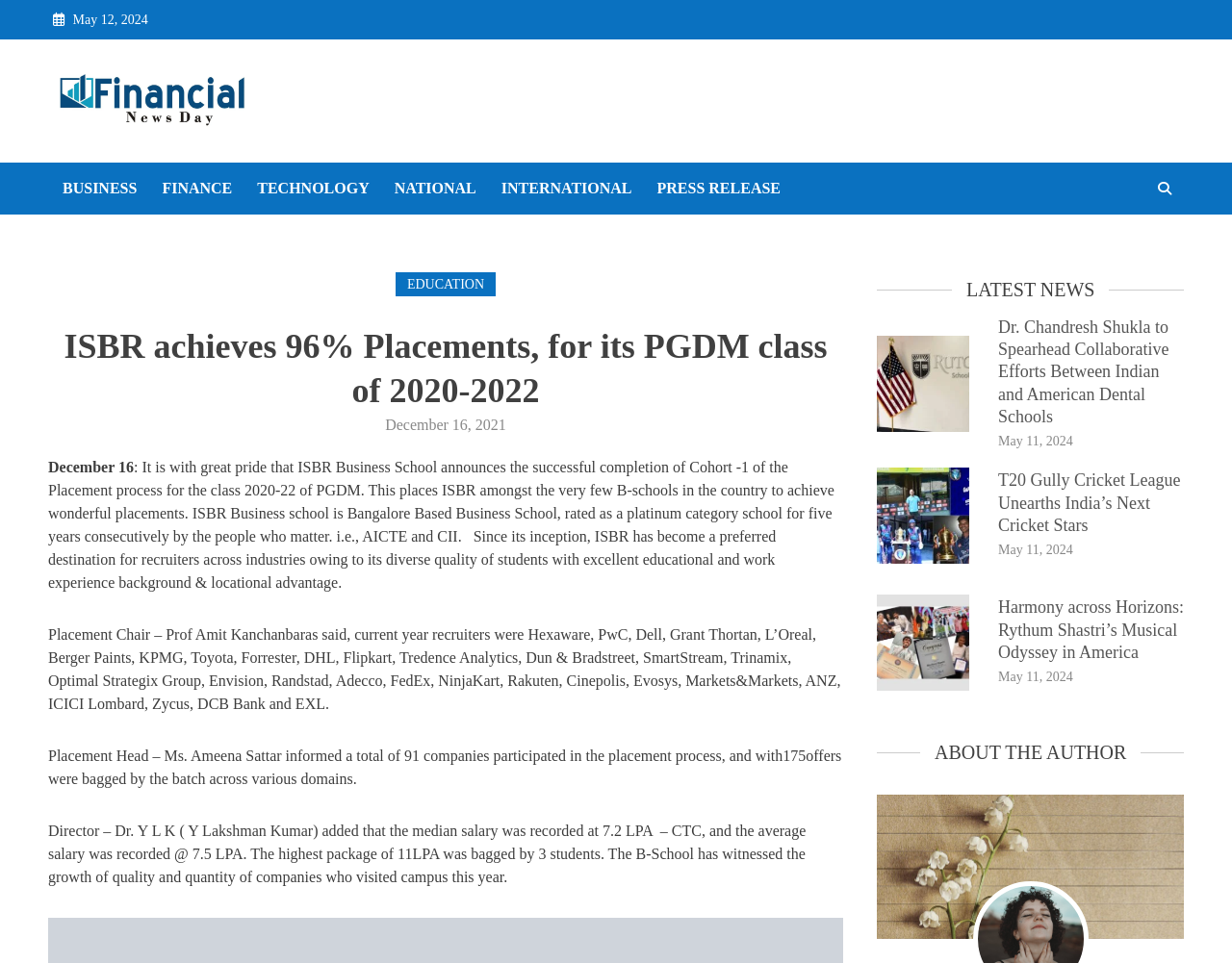Locate the bounding box coordinates of the element you need to click to accomplish the task described by this instruction: "Read about ISBR's placement achievements".

[0.039, 0.336, 0.684, 0.43]